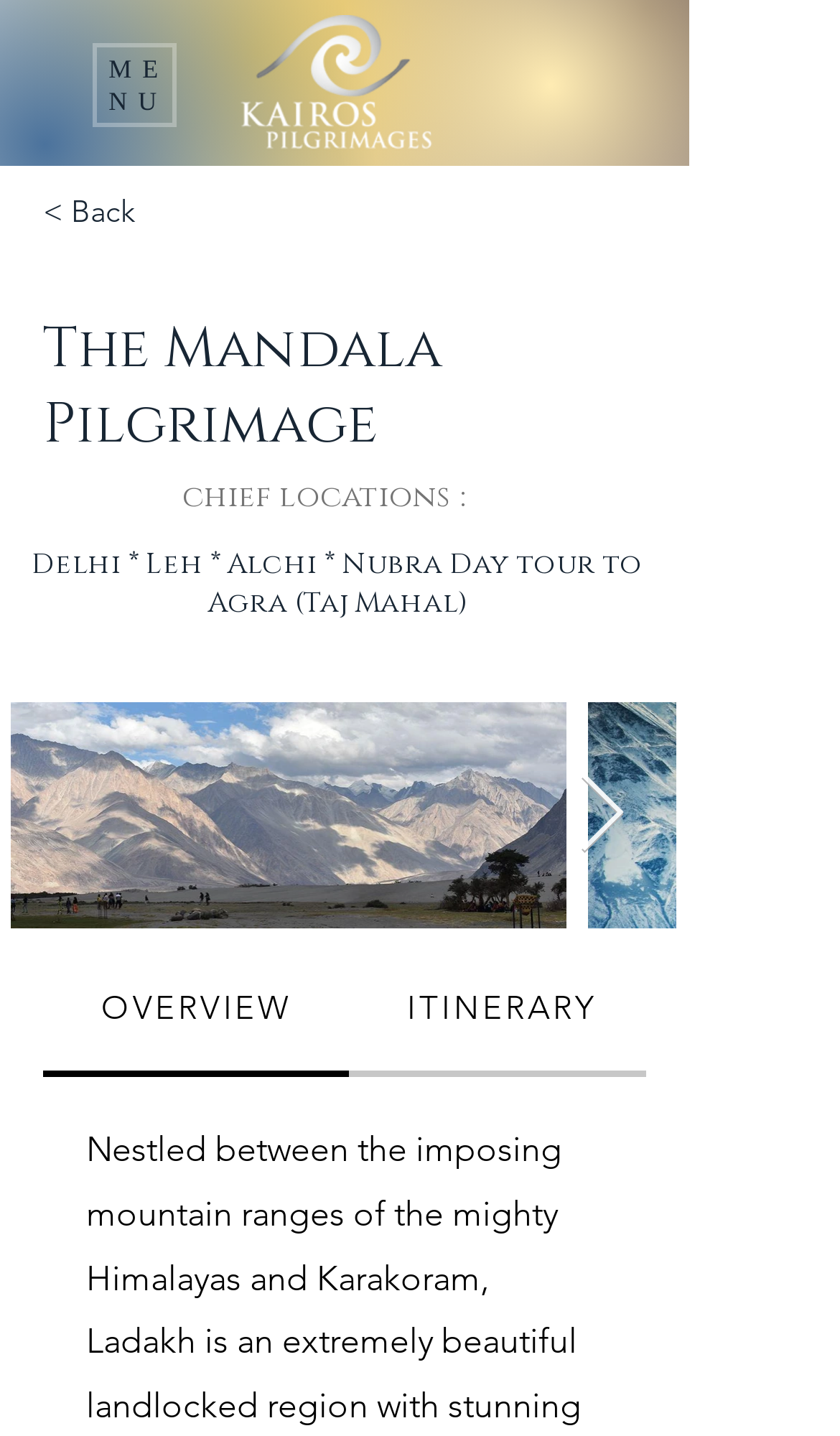Use a single word or phrase to answer the question: 
How many tabs are there in the tablist?

2